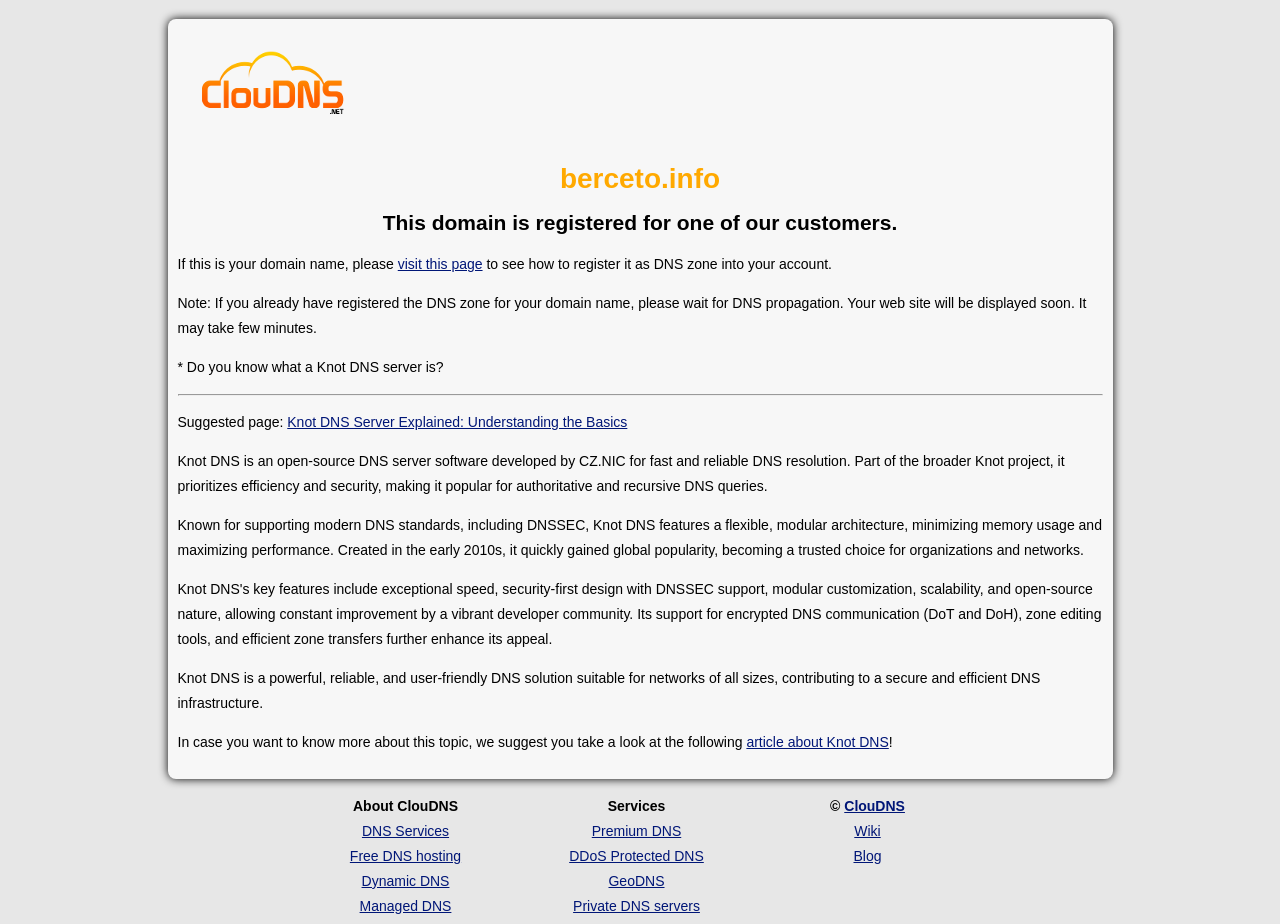Based on the visual content of the image, answer the question thoroughly: What is the type of DNS server software mentioned?

The webpage describes Knot DNS as an open-source DNS server software, which implies that the type of DNS server software mentioned is open-source.